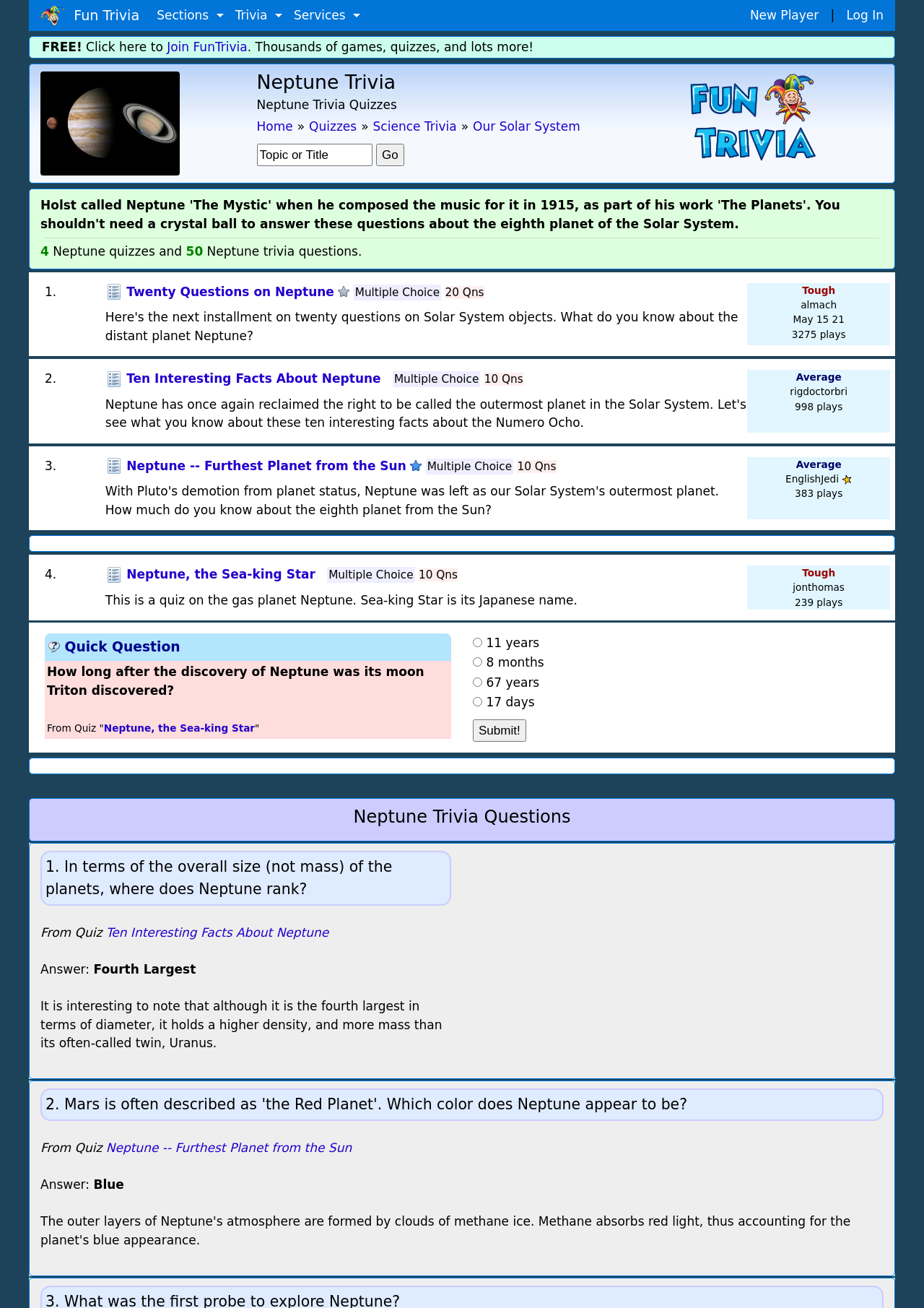Give a succinct answer to this question in a single word or phrase: 
What is the title of the first quiz?

Twenty Questions on Neptune